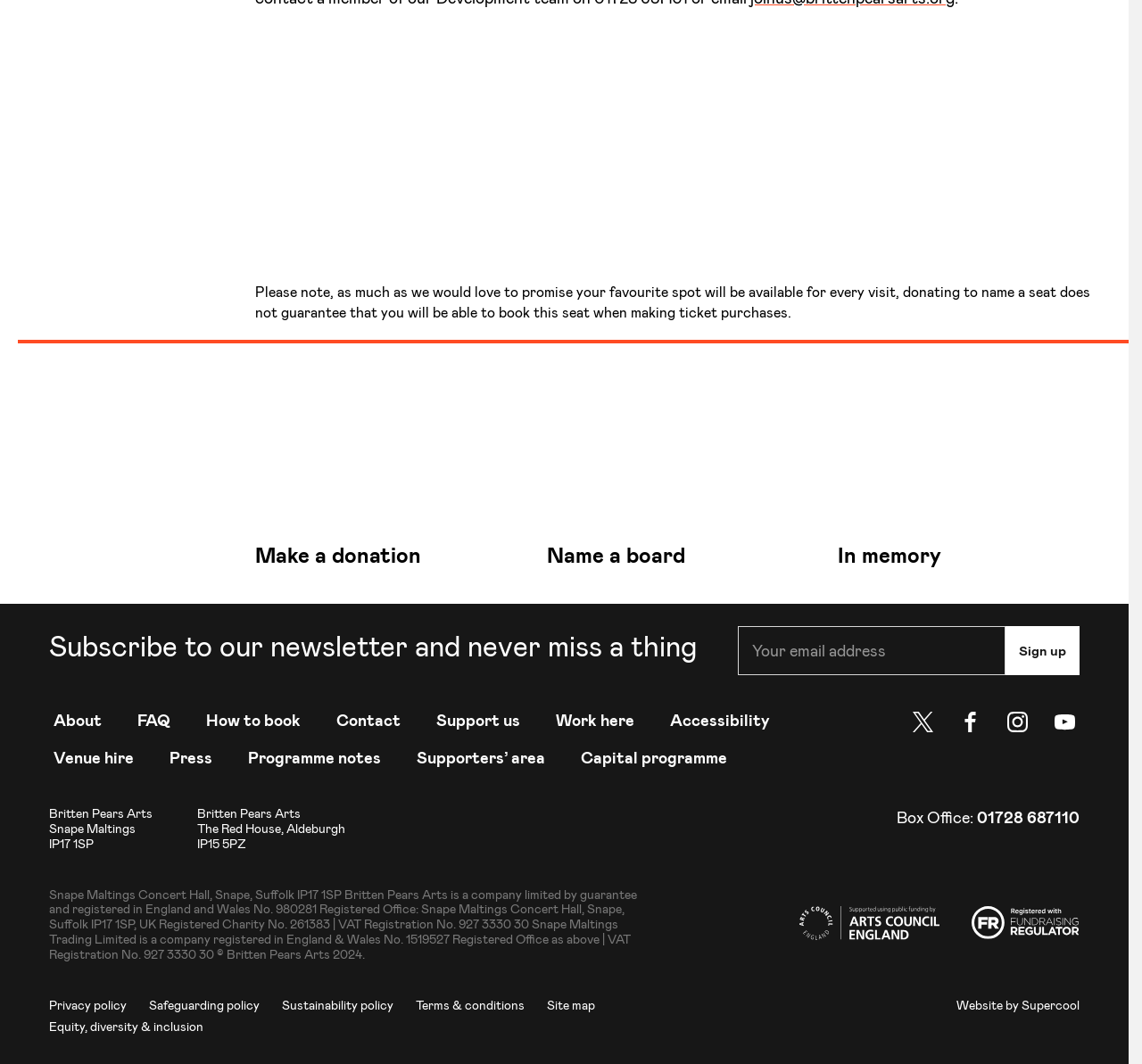Please provide a comprehensive answer to the question based on the screenshot: What is the name of the concert hall?

I found the answer by looking at the 'Address' section of the webpage, where it mentions 'Snape Maltings Concert Hall, Snape, Suffolk IP17 1SP'.